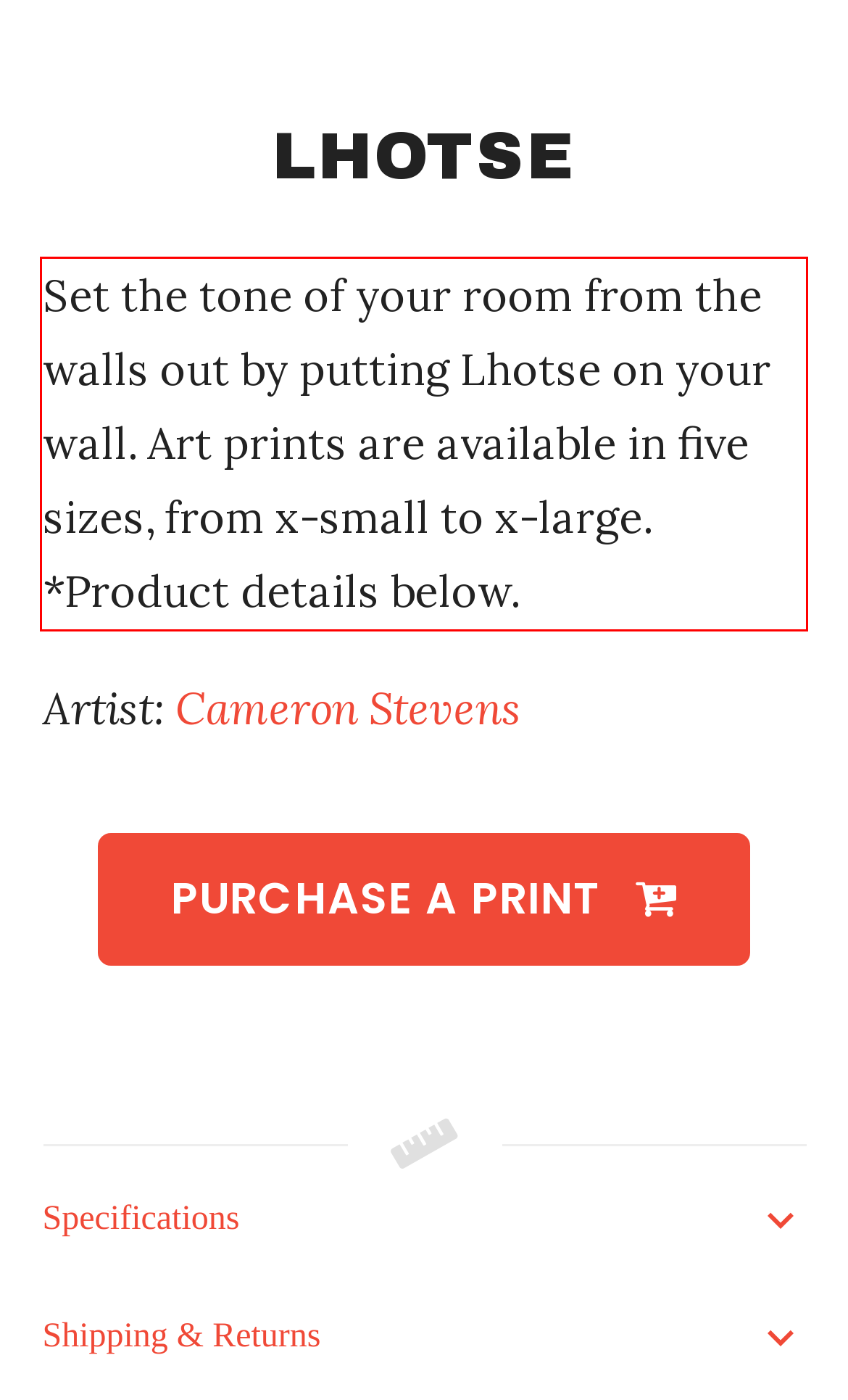Please recognize and transcribe the text located inside the red bounding box in the webpage image.

Set the tone of your room from the walls out by putting Lhotse on your wall. Art prints are available in five sizes, from x-small to x-large. *Product details below.